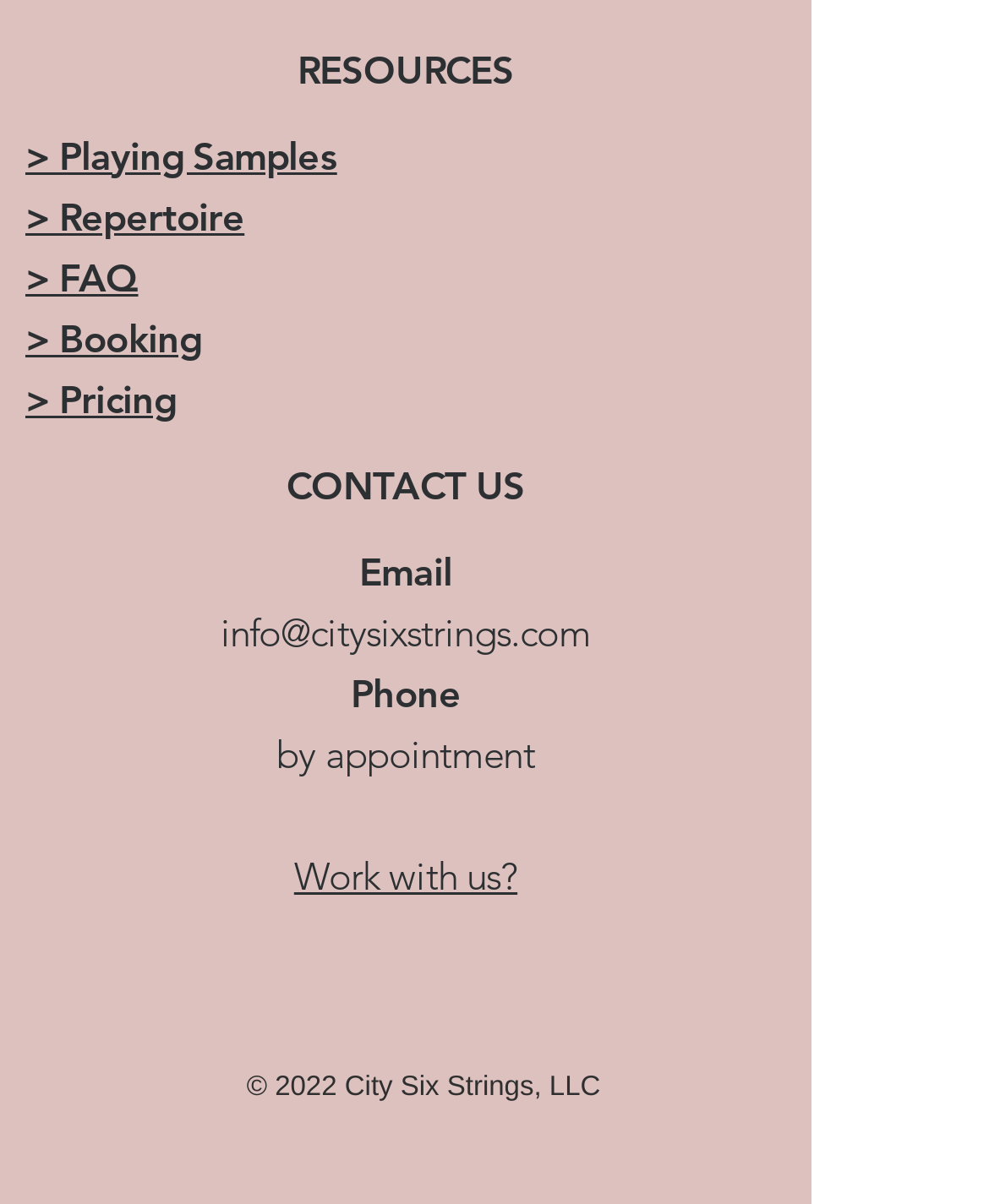Identify the bounding box coordinates necessary to click and complete the given instruction: "Send an email to 'info@citysixstrings.com'".

[0.223, 0.505, 0.598, 0.545]